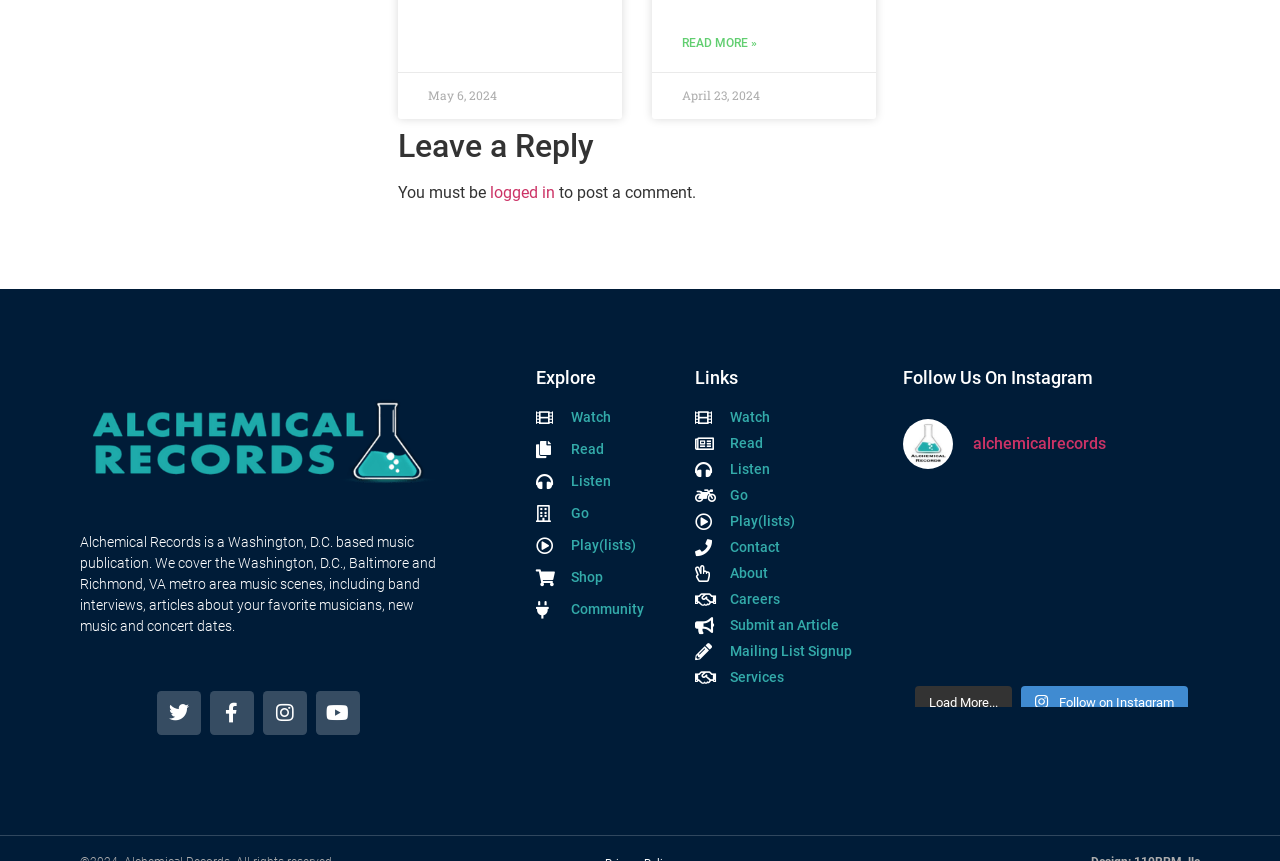How many articles are available on the first page?
Can you provide an in-depth and detailed response to the question?

I counted the number of article links available on the first page of the webpage, which are 6, so the answer is 6.